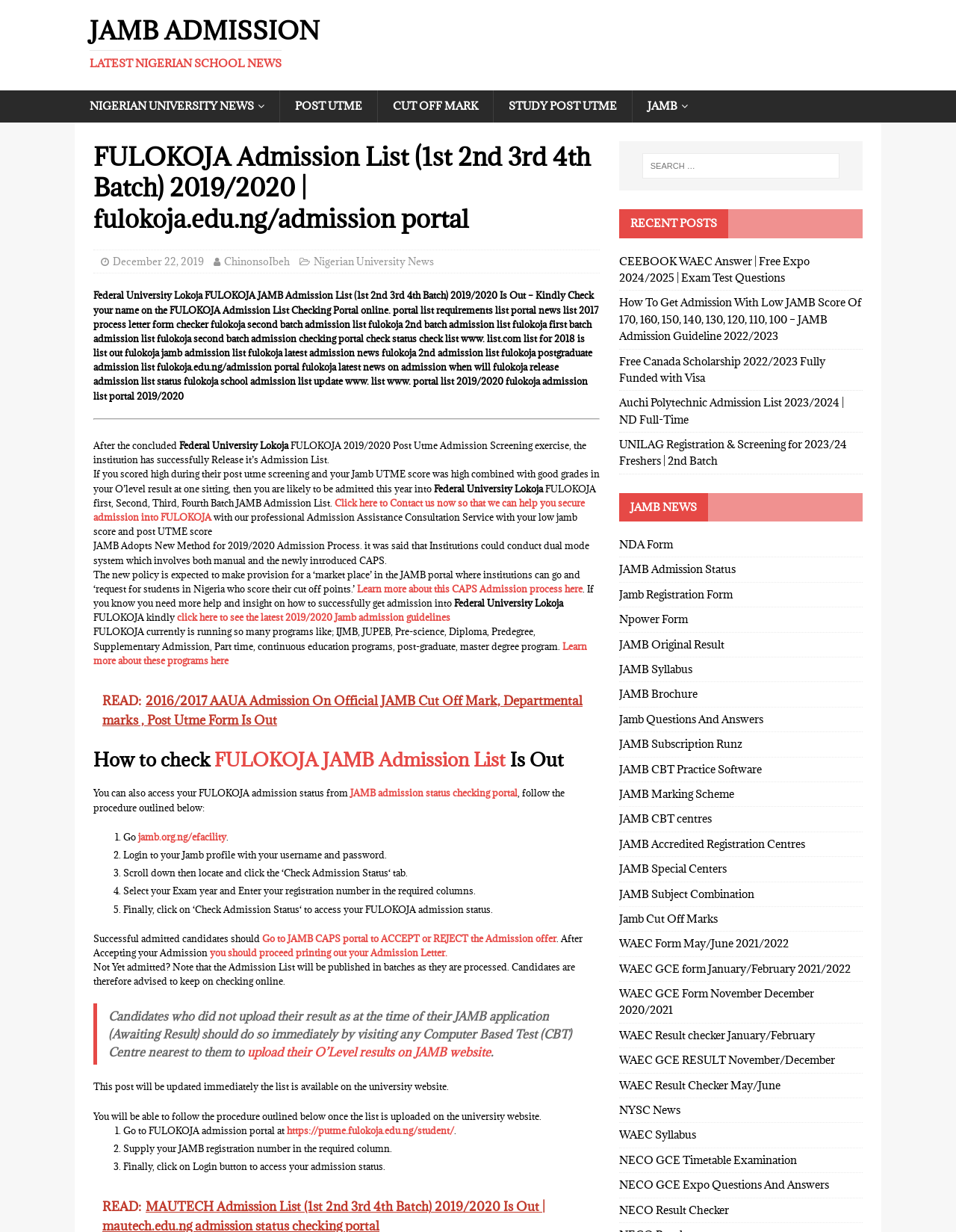What is the purpose of the JAMB CAPS portal?
Provide a detailed answer to the question using information from the image.

The purpose of the JAMB CAPS portal can be found in the text 'Successful admitted candidates should Go to JAMB CAPS portal to ACCEPT or REJECT the Admission offer.'